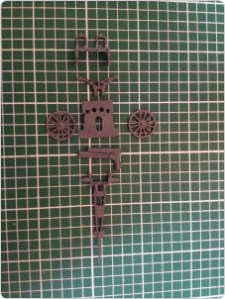What is the central assembly structure featuring?
Provide a detailed and extensive answer to the question.

The caption describes the central assembly structure as featuring a distinctive cannon carriage with mounting points, which is a key component of the German artillery piece model kit.